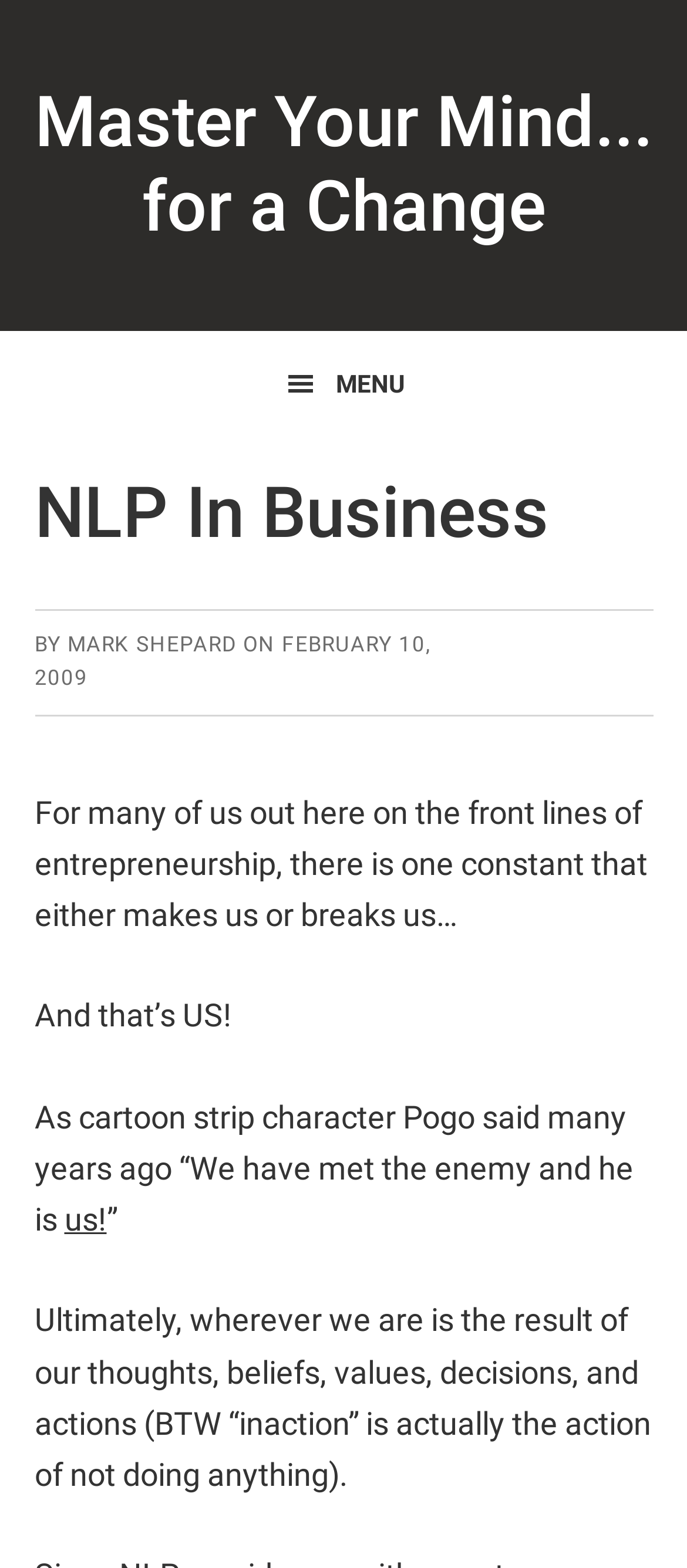What is the quote mentioned in the article?
Utilize the image to construct a detailed and well-explained answer.

I found the quote by reading the article, which mentions a cartoon strip character Pogo saying 'We have met the enemy and he is us'.